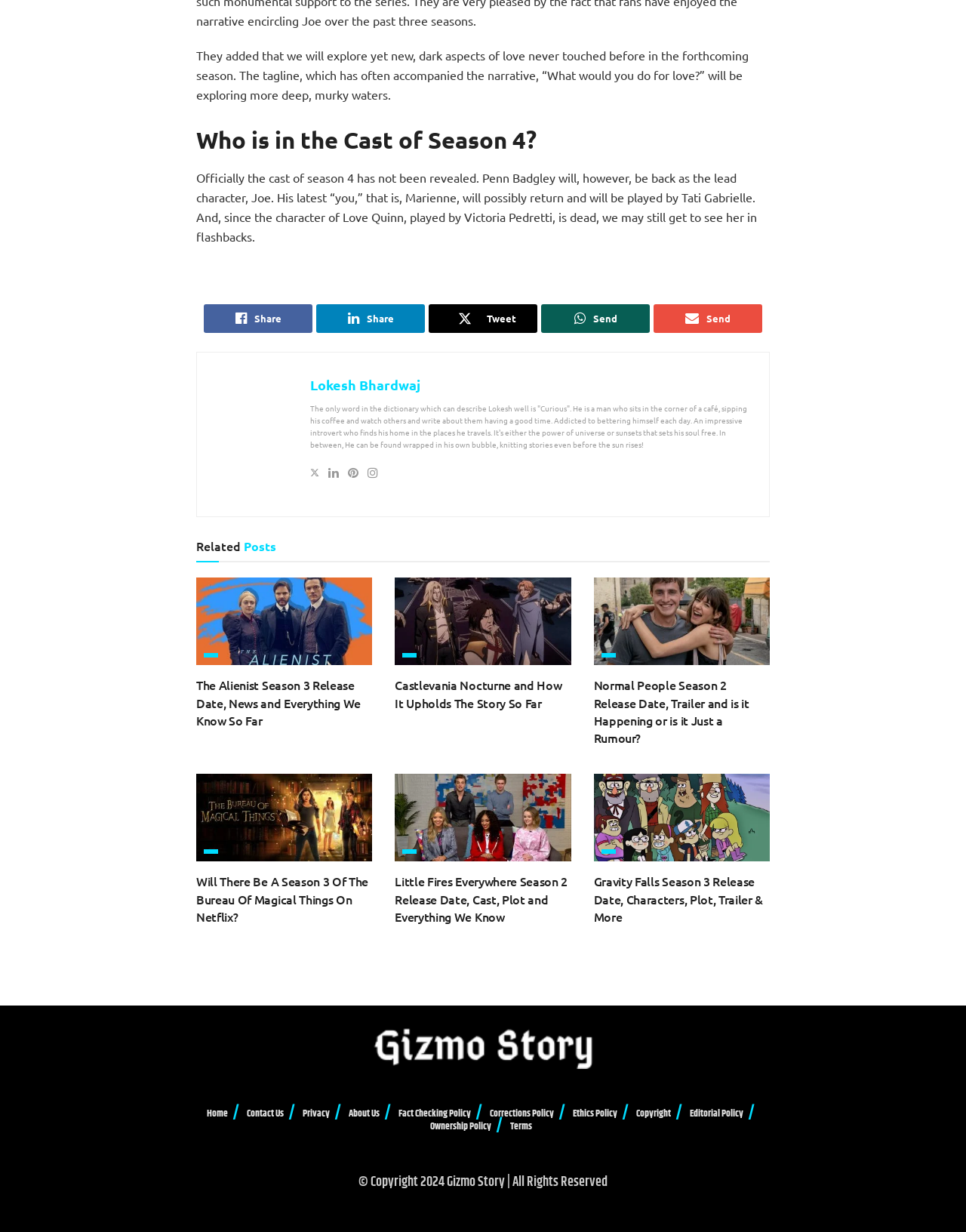Determine the bounding box coordinates for the UI element with the following description: "Editorial Policy". The coordinates should be four float numbers between 0 and 1, represented as [left, top, right, bottom].

[0.714, 0.897, 0.77, 0.91]